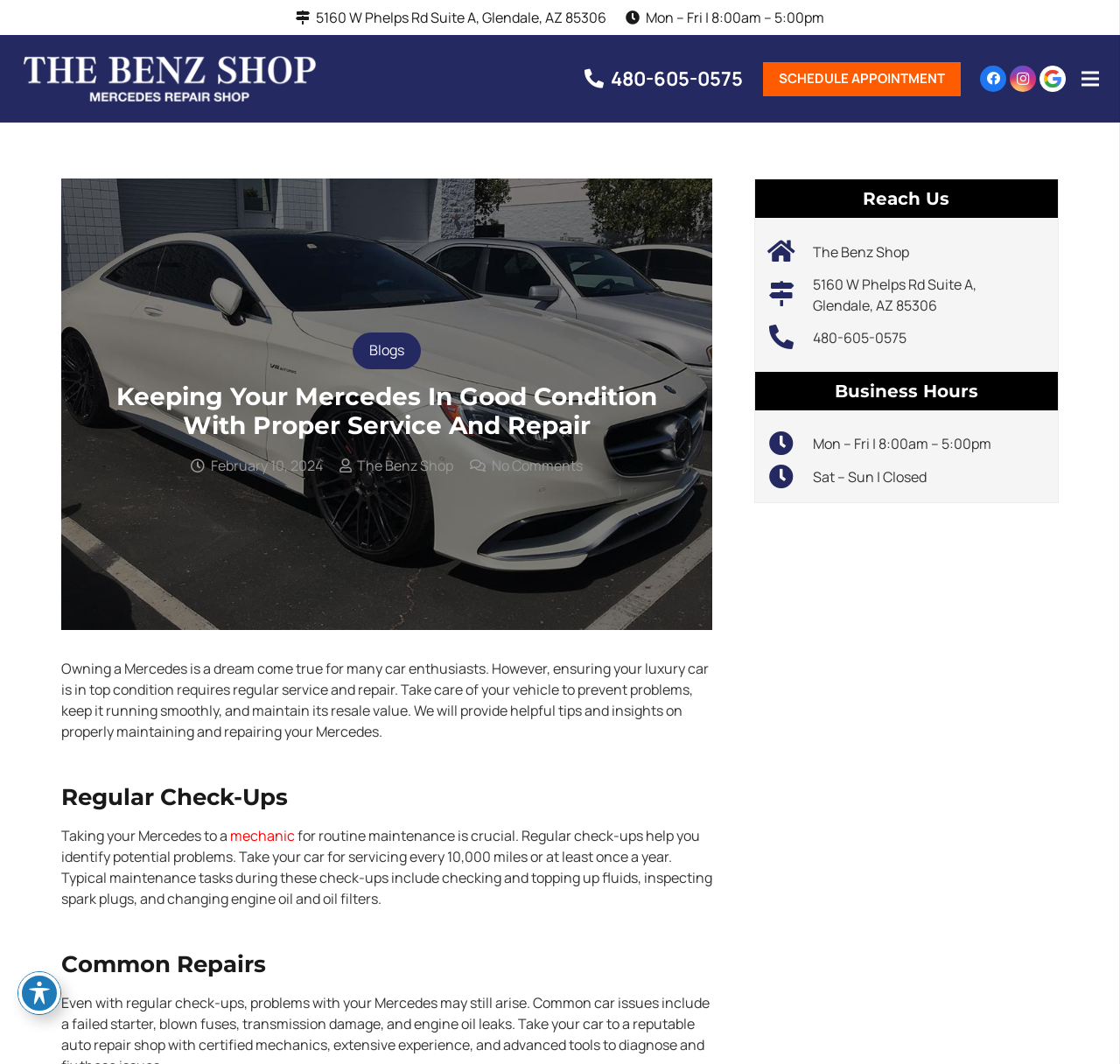What is the phone number of The Benz Shop?
Please give a well-detailed answer to the question.

I found the phone number by looking at the link element with the text '480-605-0575' which is located at the top of the webpage, and also repeated in the 'Reach Us' section.